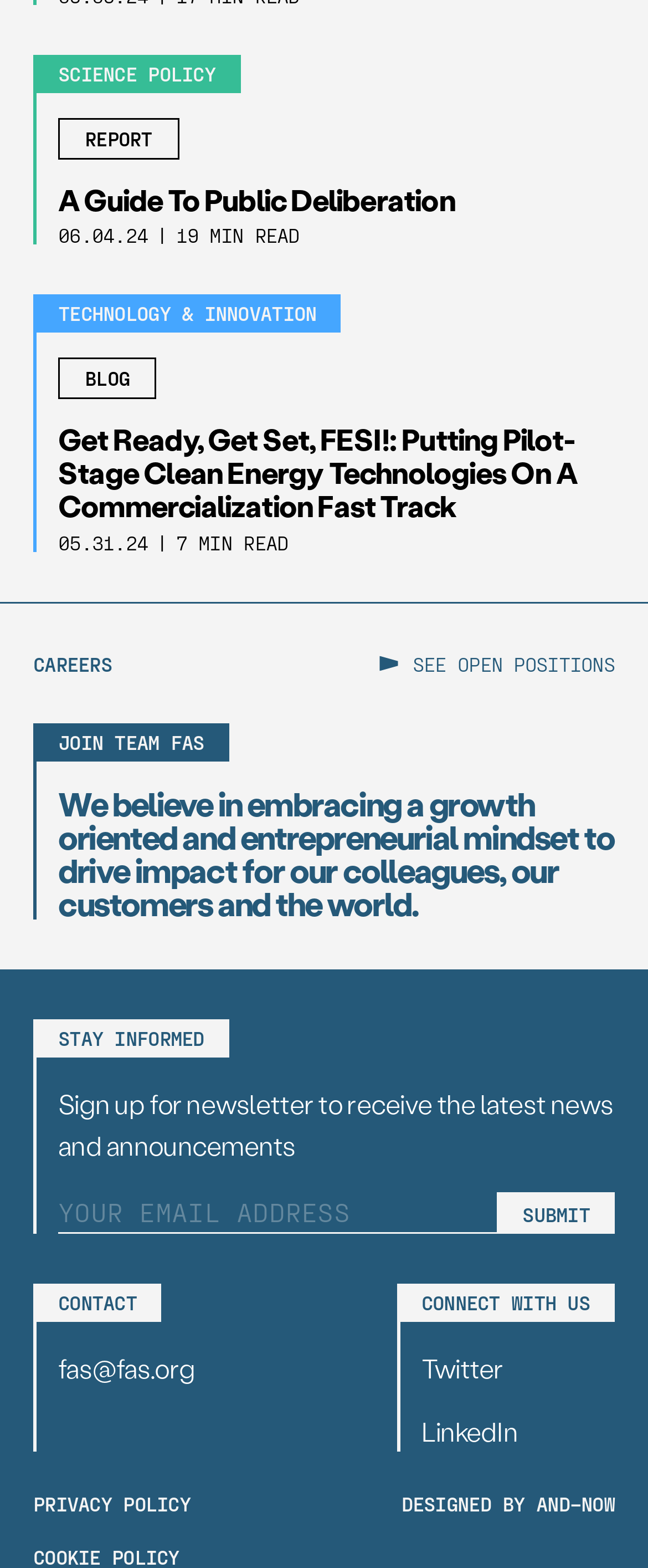What is the topic of the first article?
Using the image as a reference, answer with just one word or a short phrase.

SCIENCE POLICY REPORT